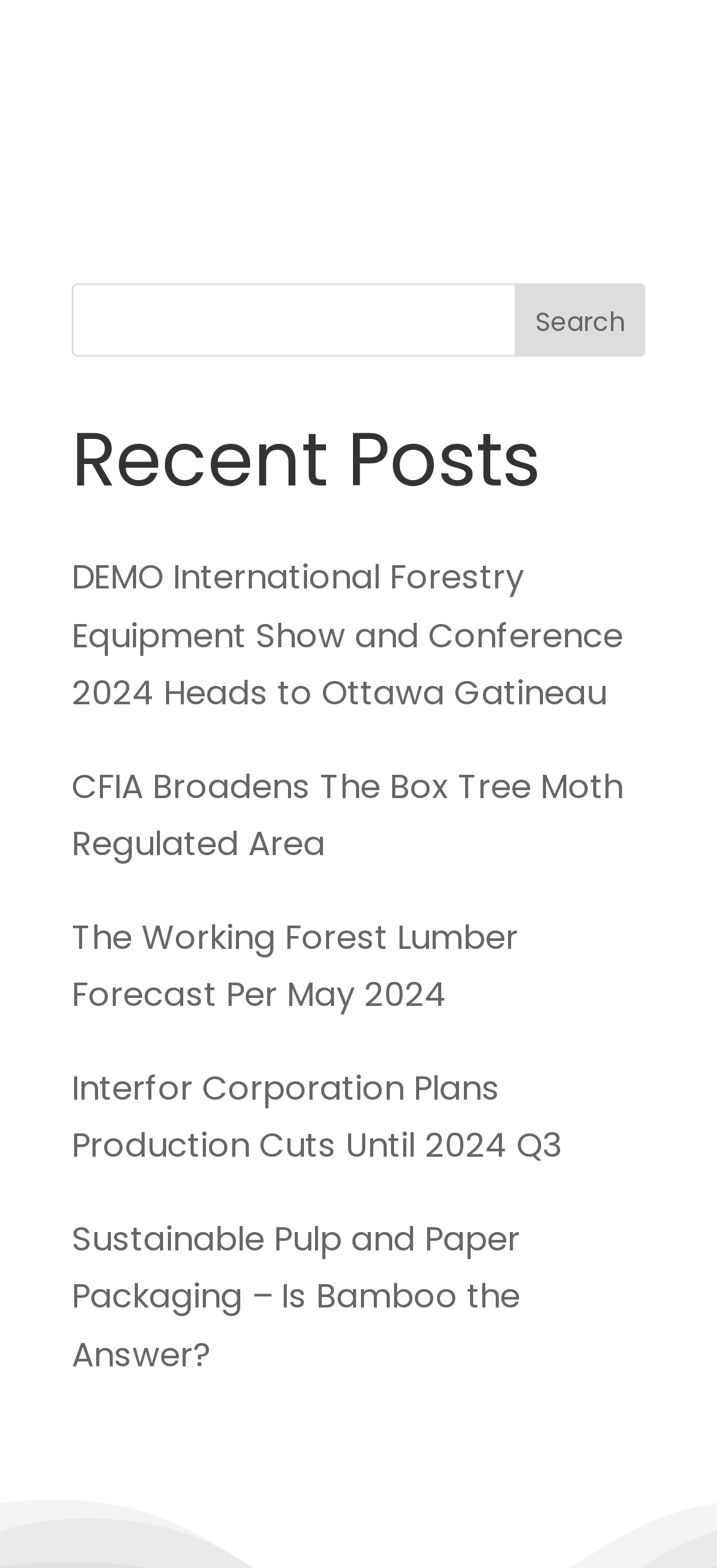Provide a short answer to the following question with just one word or phrase: What is the topic of the first link under 'Recent Posts'?

International Forestry Equipment Show